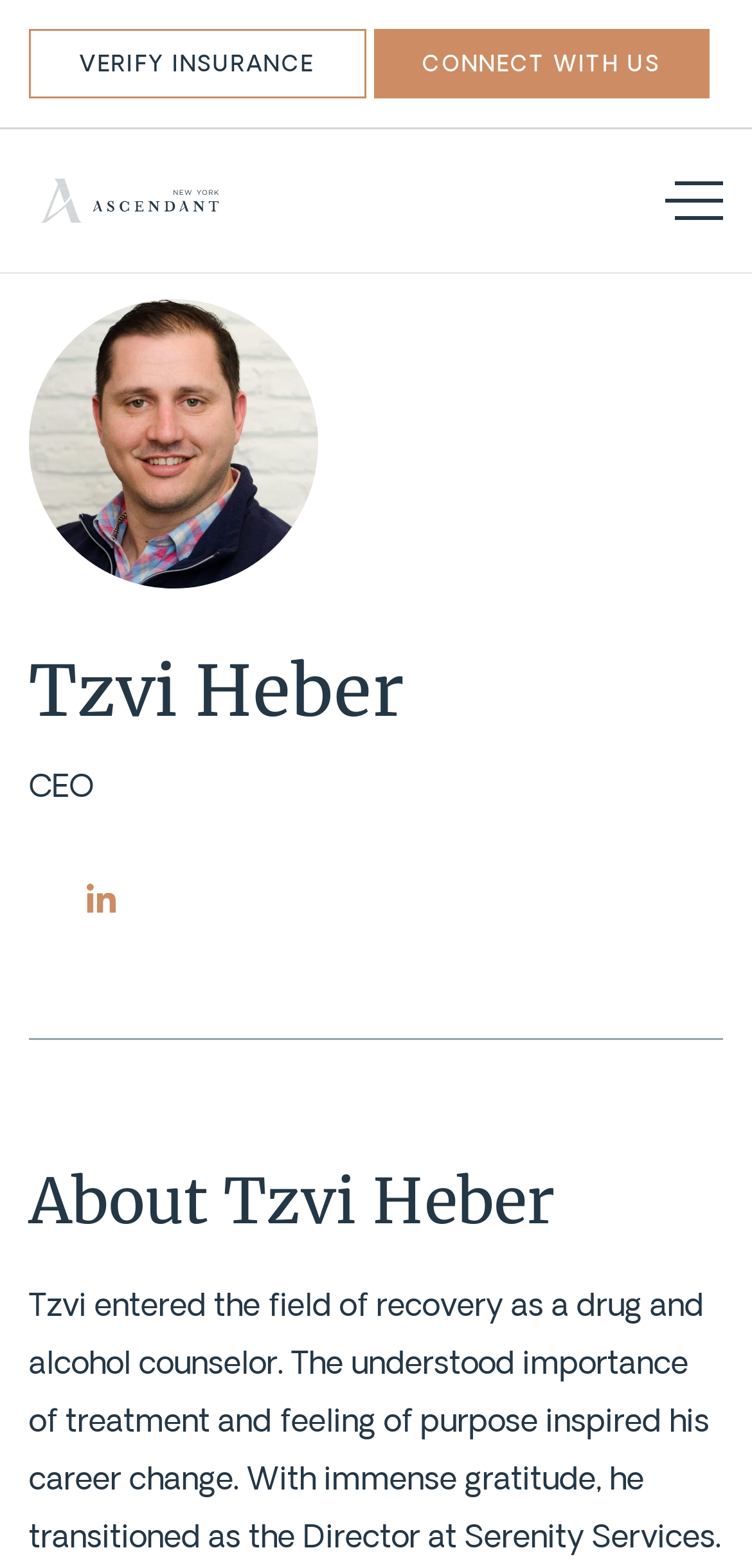How many social media links are present?
Look at the image and respond with a one-word or short phrase answer.

2